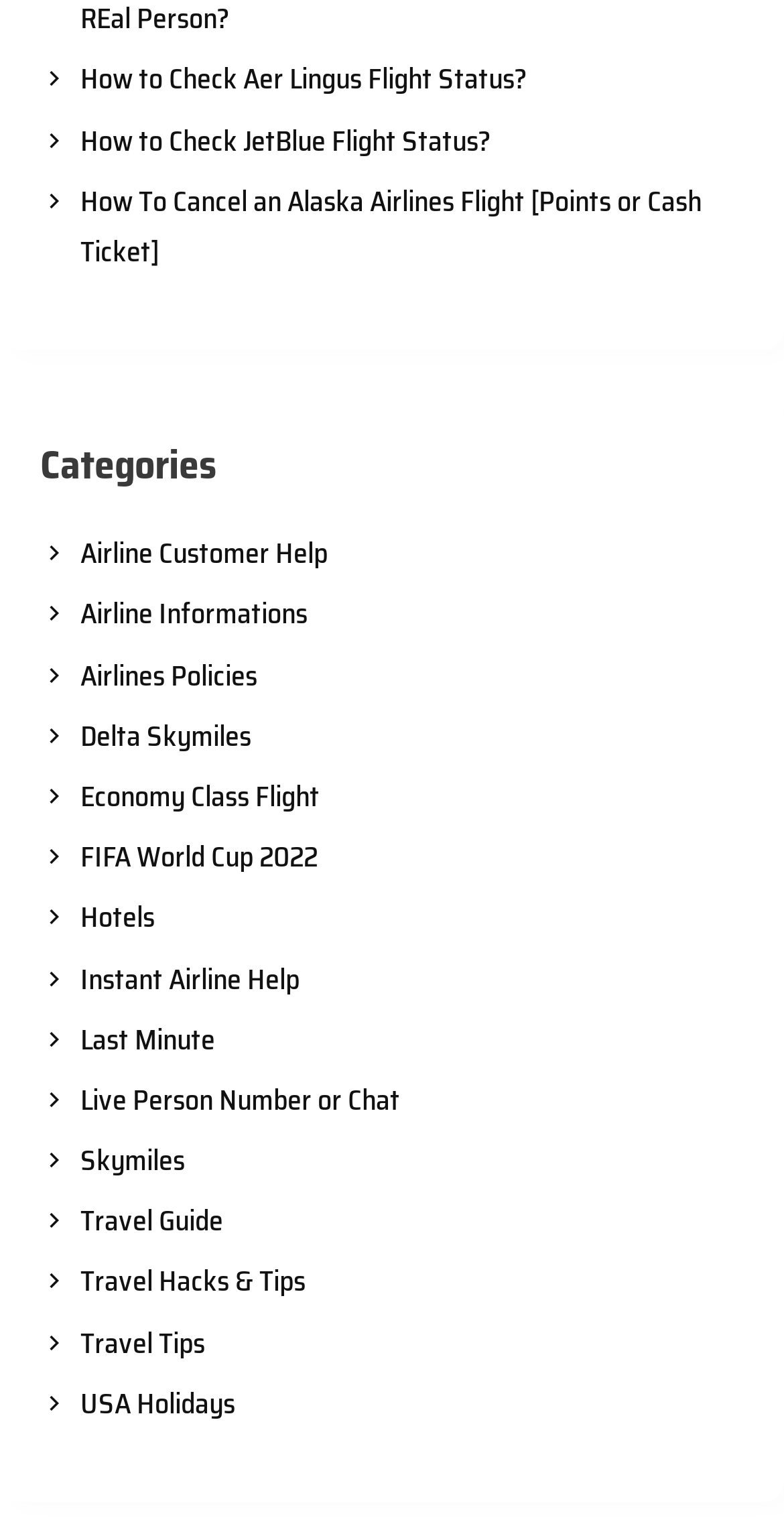Determine the bounding box coordinates for the region that must be clicked to execute the following instruction: "Explore travel hacks and tips".

[0.051, 0.817, 0.949, 0.849]